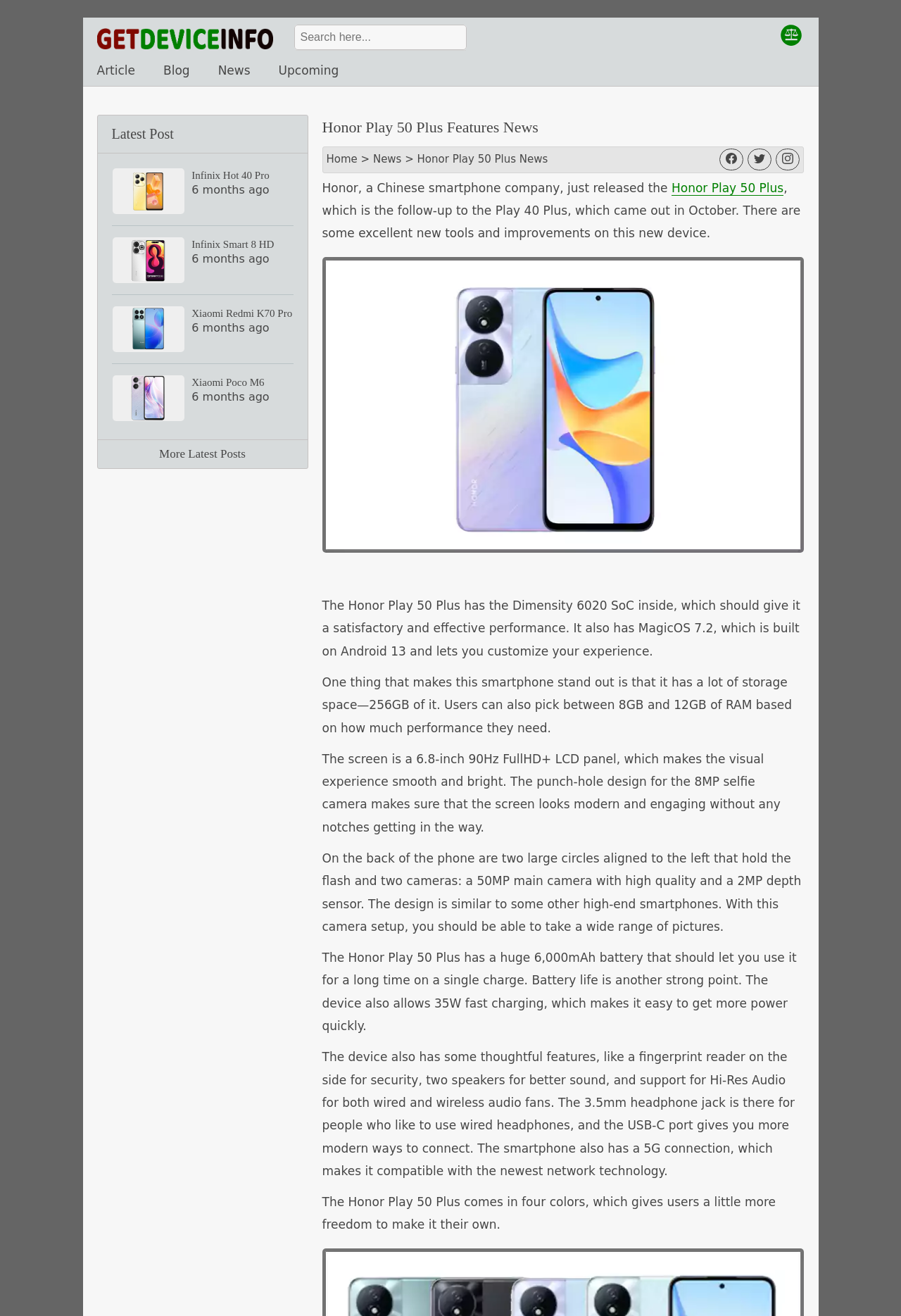Using the format (top-left x, top-left y, bottom-right x, bottom-right y), provide the bounding box coordinates for the described UI element. All values should be floating point numbers between 0 and 1: More Latest Posts

[0.108, 0.334, 0.341, 0.356]